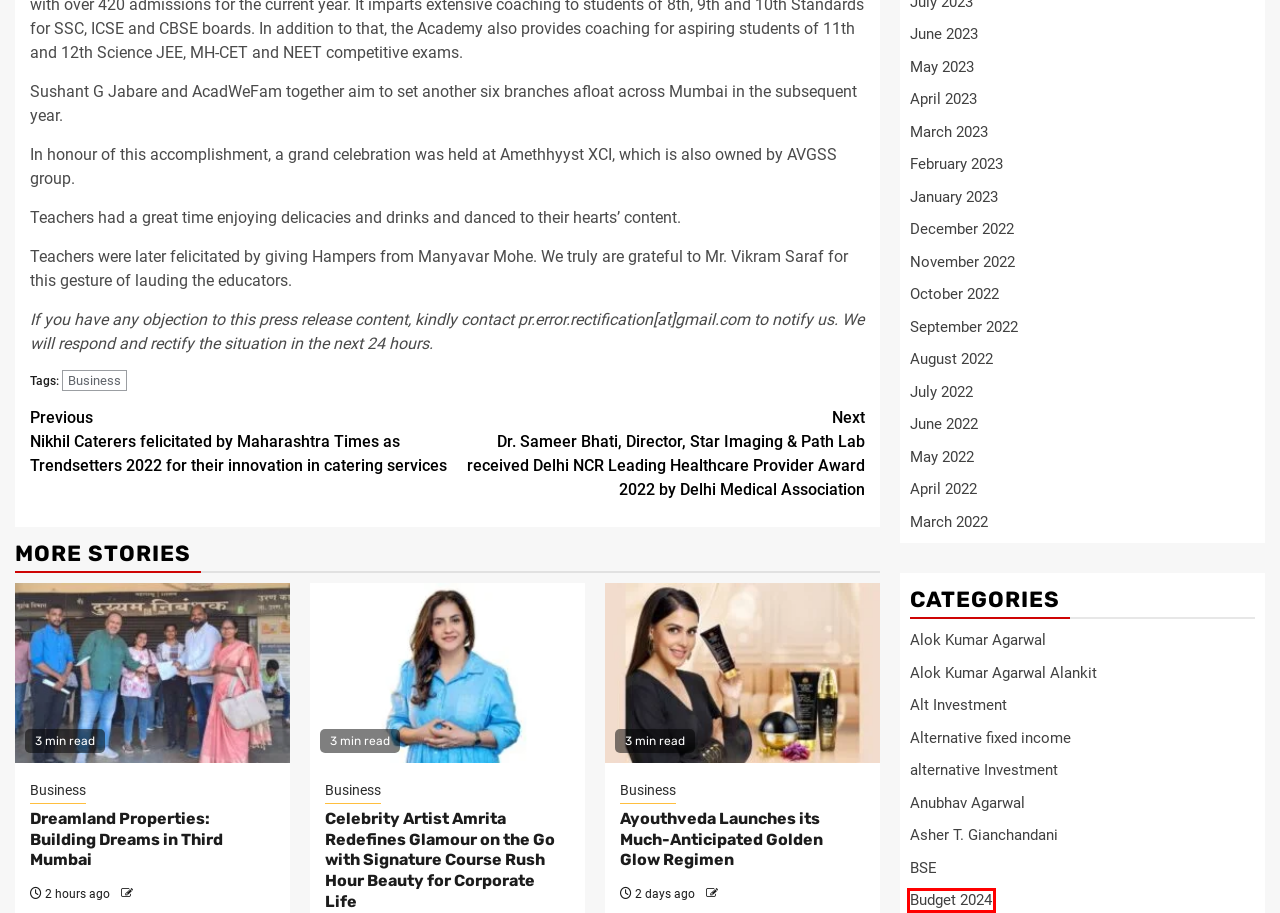You are presented with a screenshot of a webpage containing a red bounding box around an element. Determine which webpage description best describes the new webpage after clicking on the highlighted element. Here are the candidates:
A. March 2023 – Republic21
B. December 2022 – Republic21
C. November 2022 – Republic21
D. January 2023 – Republic21
E. October 2022 – Republic21
F. March 2022 – Republic21
G. Alok Kumar Agarwal Alankit – Republic21
H. Budget 2024 – Republic21

H